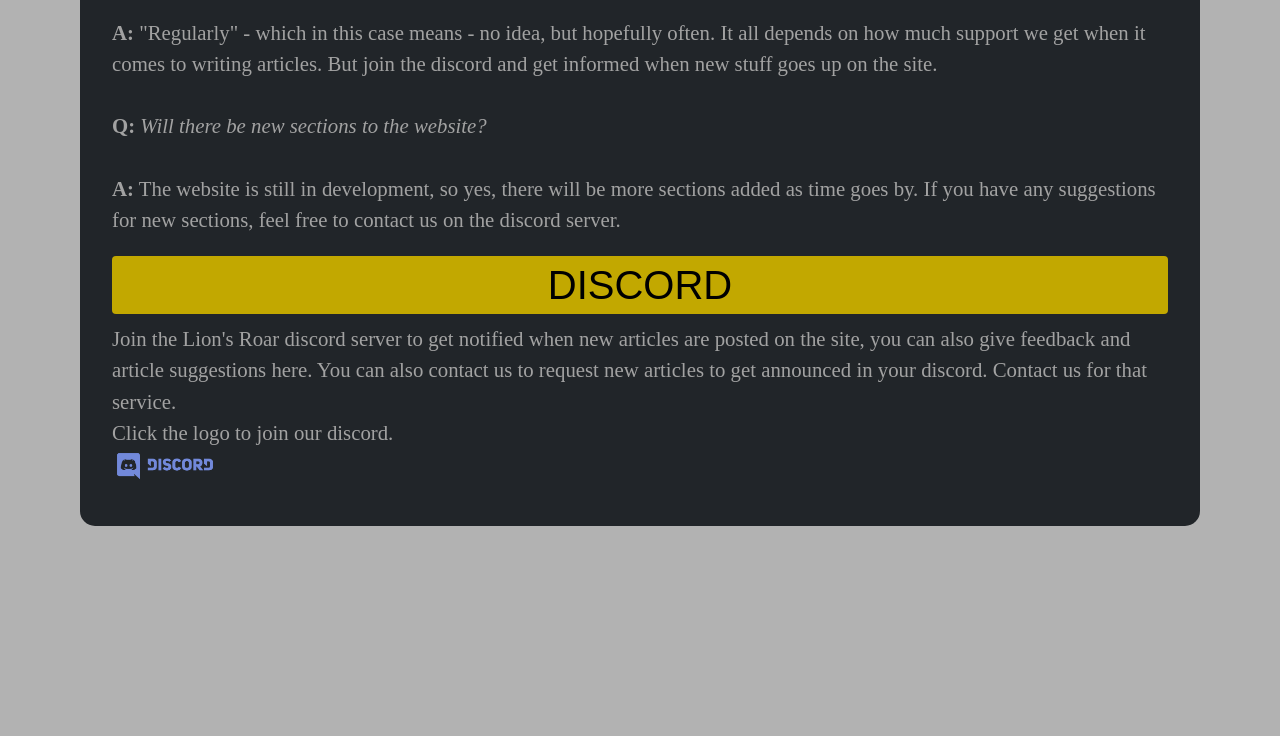What is the current state of the website?
Provide a concise answer using a single word or phrase based on the image.

In development